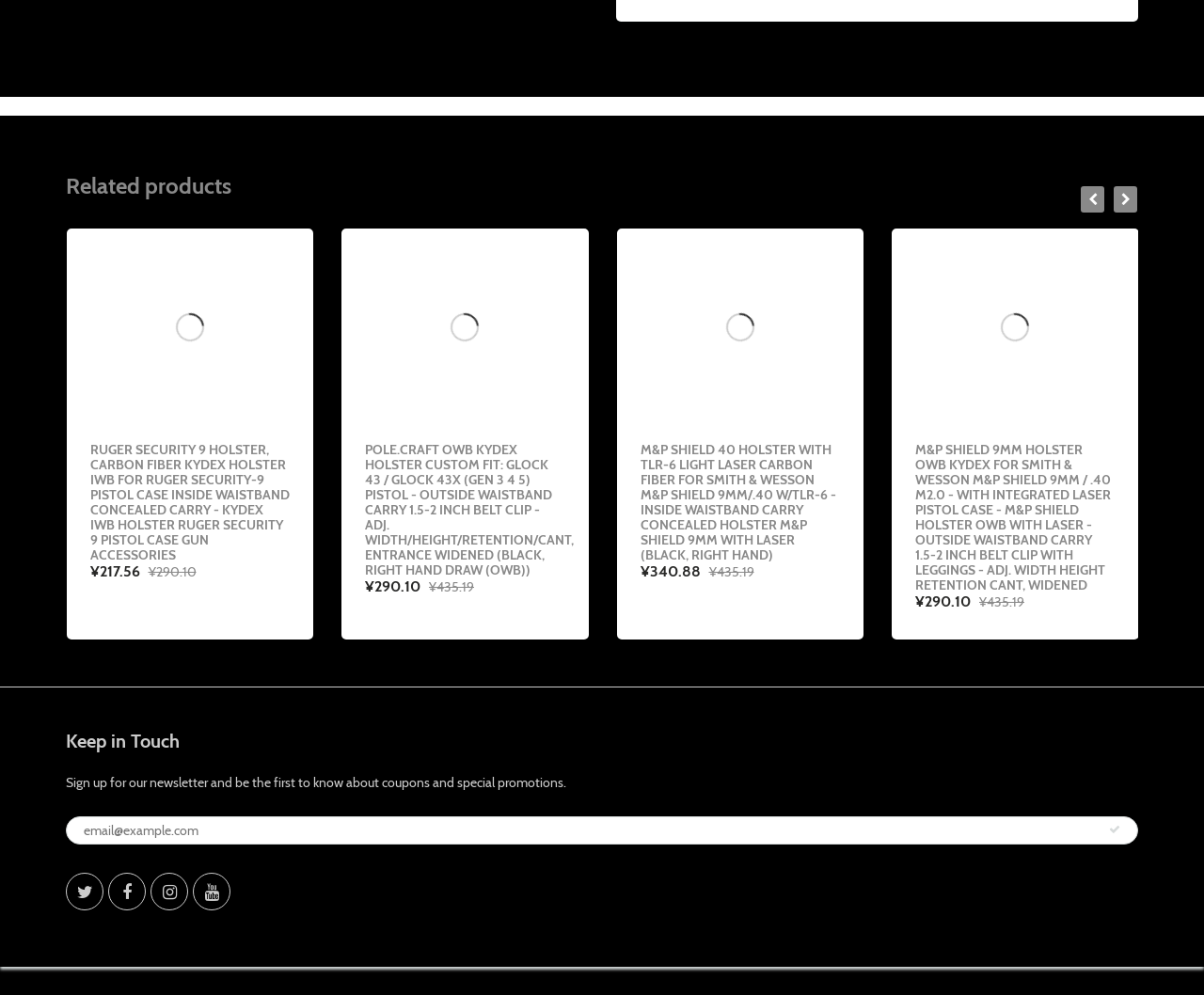Identify the bounding box coordinates of the area you need to click to perform the following instruction: "Click the 'P365XL HOLSTER, CARBON FIBER KYDEX HOLSTER IWB CUSTOM FIT: SIG SAUER P365XL PISTOL CASE' link".

[0.765, 0.319, 0.921, 0.336]